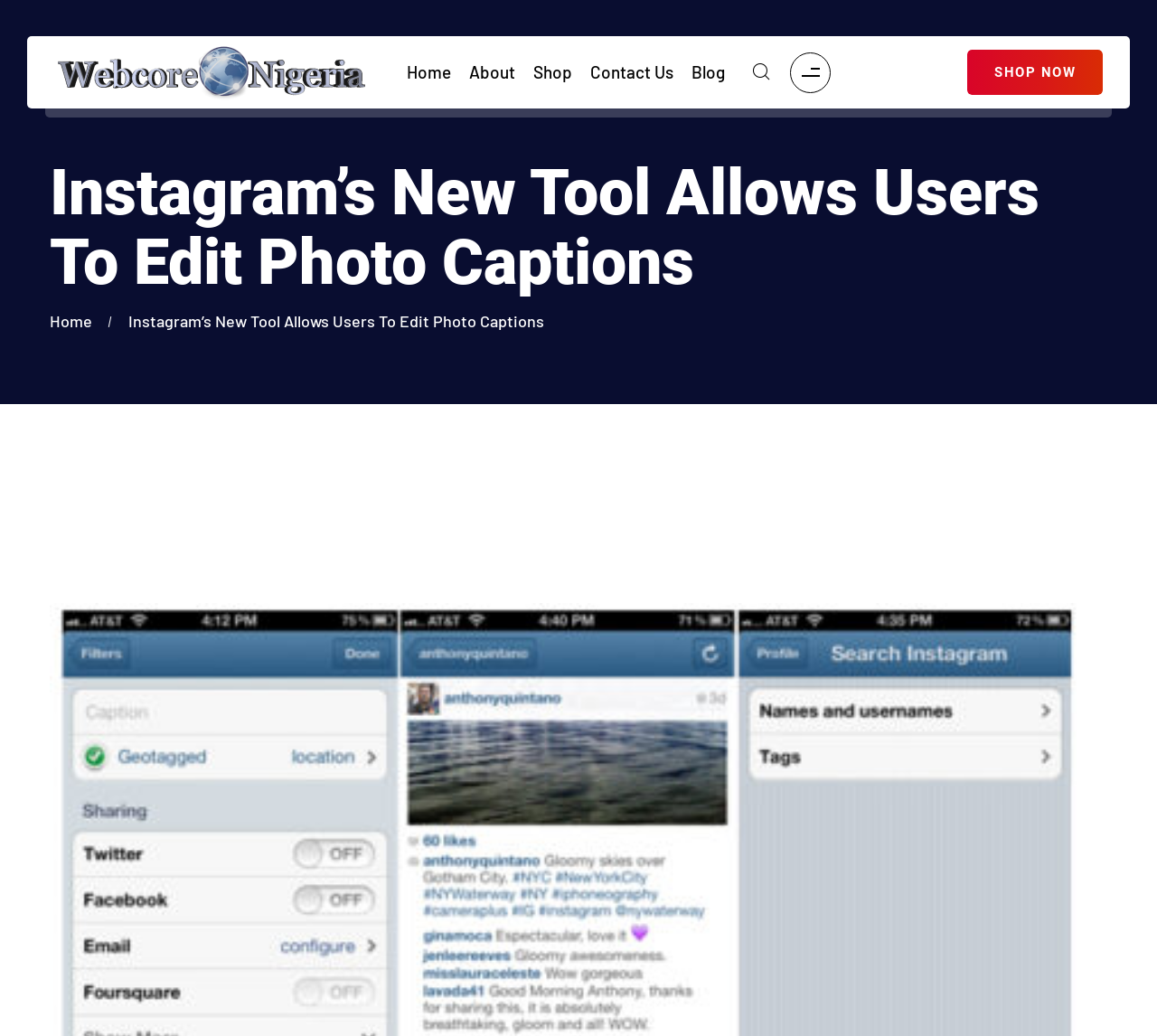Find the bounding box coordinates of the element to click in order to complete this instruction: "Go to Home". The bounding box coordinates must be four float numbers between 0 and 1, denoted as [left, top, right, bottom].

[0.352, 0.061, 0.39, 0.079]